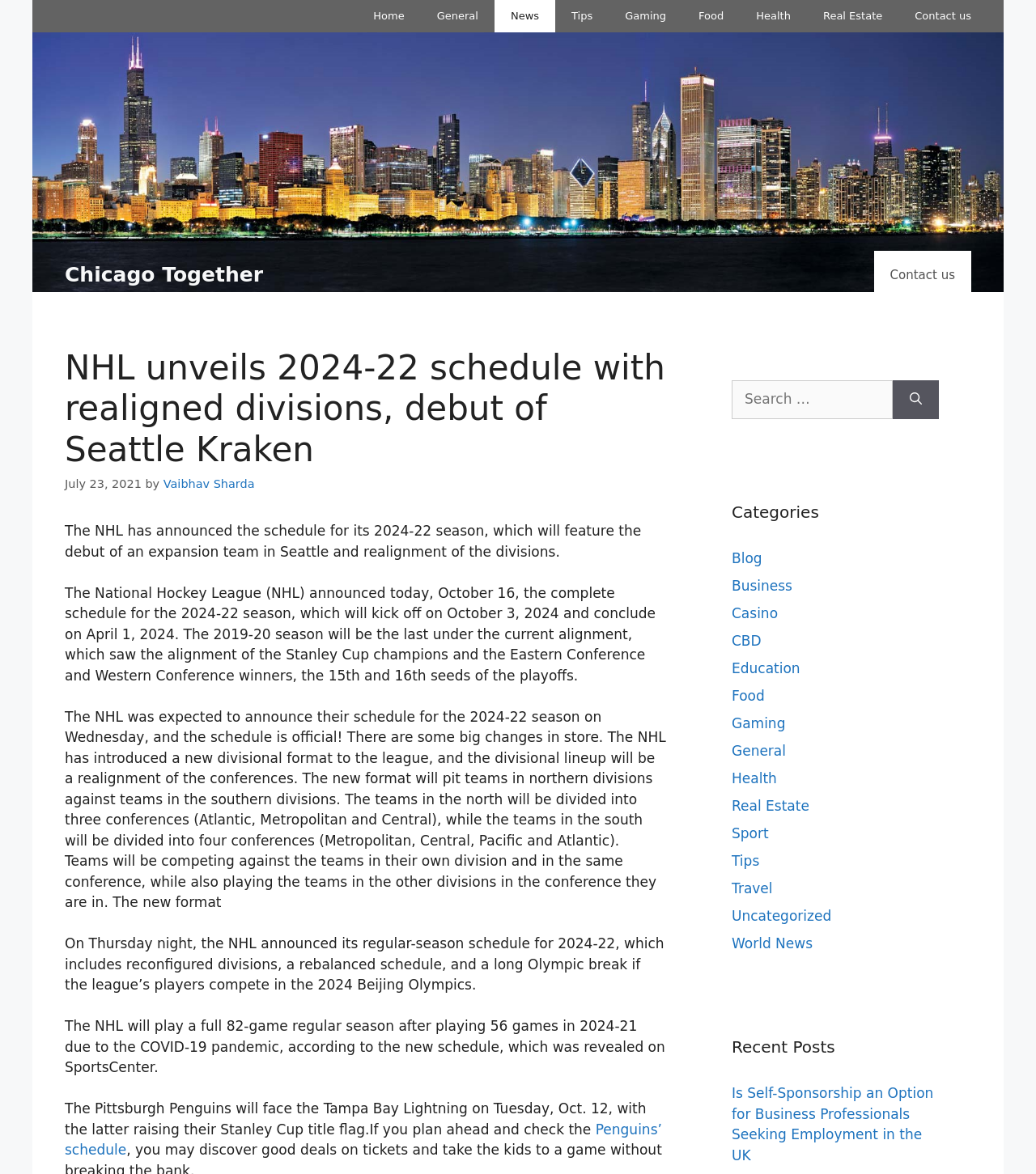Find the bounding box coordinates of the UI element according to this description: "parent_node: Search for: aria-label="Search"".

[0.862, 0.324, 0.906, 0.357]